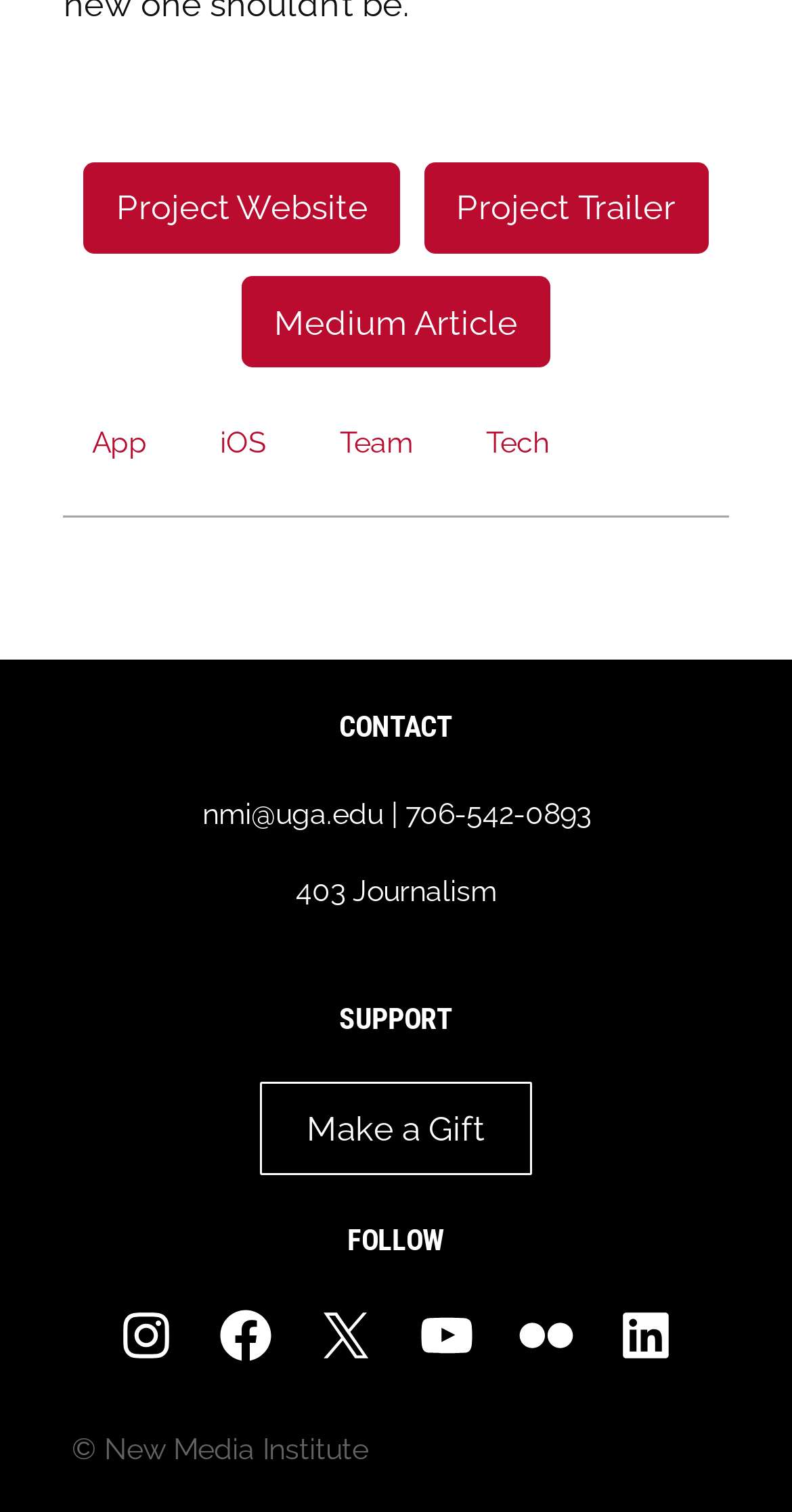Determine the bounding box coordinates of the UI element that matches the following description: "Medium Article". The coordinates should be four float numbers between 0 and 1 in the format [left, top, right, bottom].

[0.305, 0.183, 0.695, 0.244]